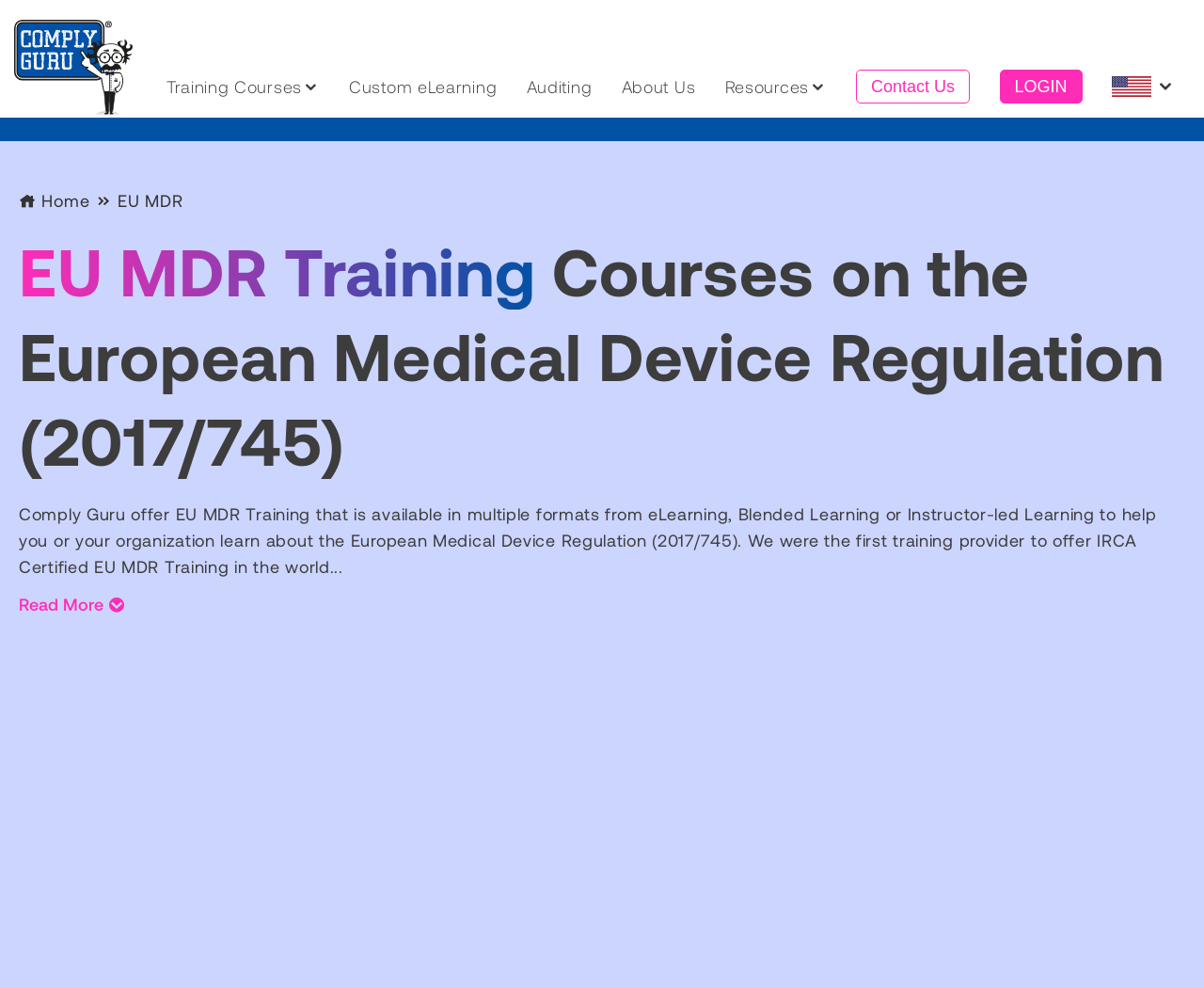Specify the bounding box coordinates for the region that must be clicked to perform the given instruction: "Click on the 'About Us' link".

[0.516, 0.071, 0.578, 0.104]